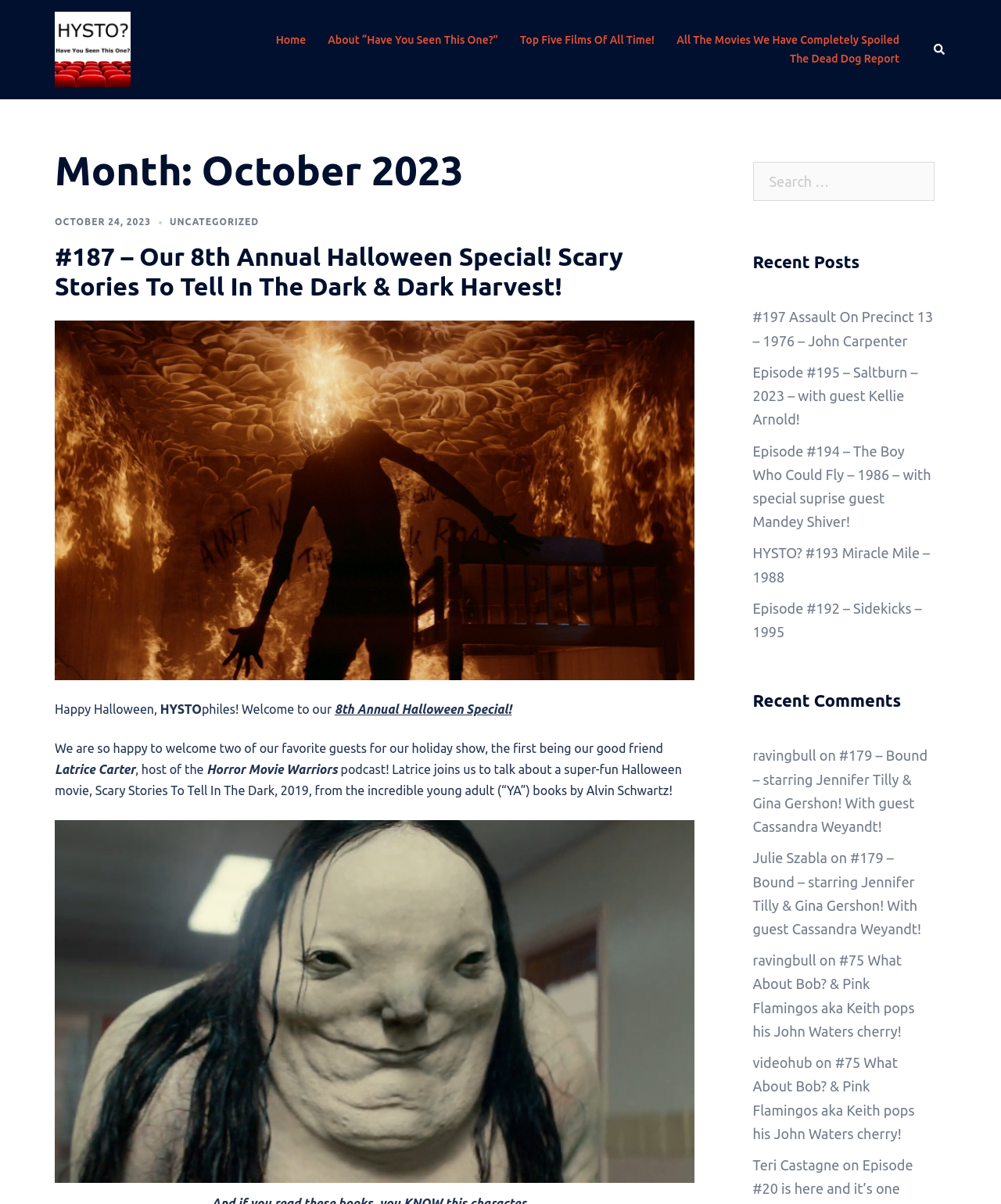Offer a detailed account of what is visible on the webpage.

This webpage appears to be a blog or podcast website focused on movie reviews and discussions. At the top, there is a header section with a title "October 2023 – Have You Seen This One?" and a navigation menu with links to "Home", "About", "Top Five Films Of All Time!", and other pages. Below the header, there is a prominent image with the same title as the webpage.

The main content area is divided into several sections. On the left side, there is a section with a heading "Month: October 2023" and a subheading "#187 – Our 8th Annual Halloween Special! Scary Stories To Tell In The Dark & Dark Harvest!". This section contains a brief introduction to the Halloween special episode, mentioning that it features a guest, Latrice Carter, host of the "Horror Movie Warriors" podcast.

To the right of this section, there is a search bar with a label "Search for:". Below the search bar, there is a section with a heading "Recent Posts" that lists five recent episode links, including "#197 Assault On Precinct 13 – 1976 – John Carpenter" and "#195 – Saltburn – 2023 – with guest Kellie Arnold!".

Further down the page, there is a section with a heading "Recent Comments" that displays a list of recent comments from users, including "ravingbull", "Julie Szabla", and "Teri Castagne", along with links to the episodes they commented on.

Throughout the page, there are several images, including the prominent image at the top and smaller icons next to the navigation menu links. The overall layout is organized, with clear headings and concise text, making it easy to navigate and find specific content.